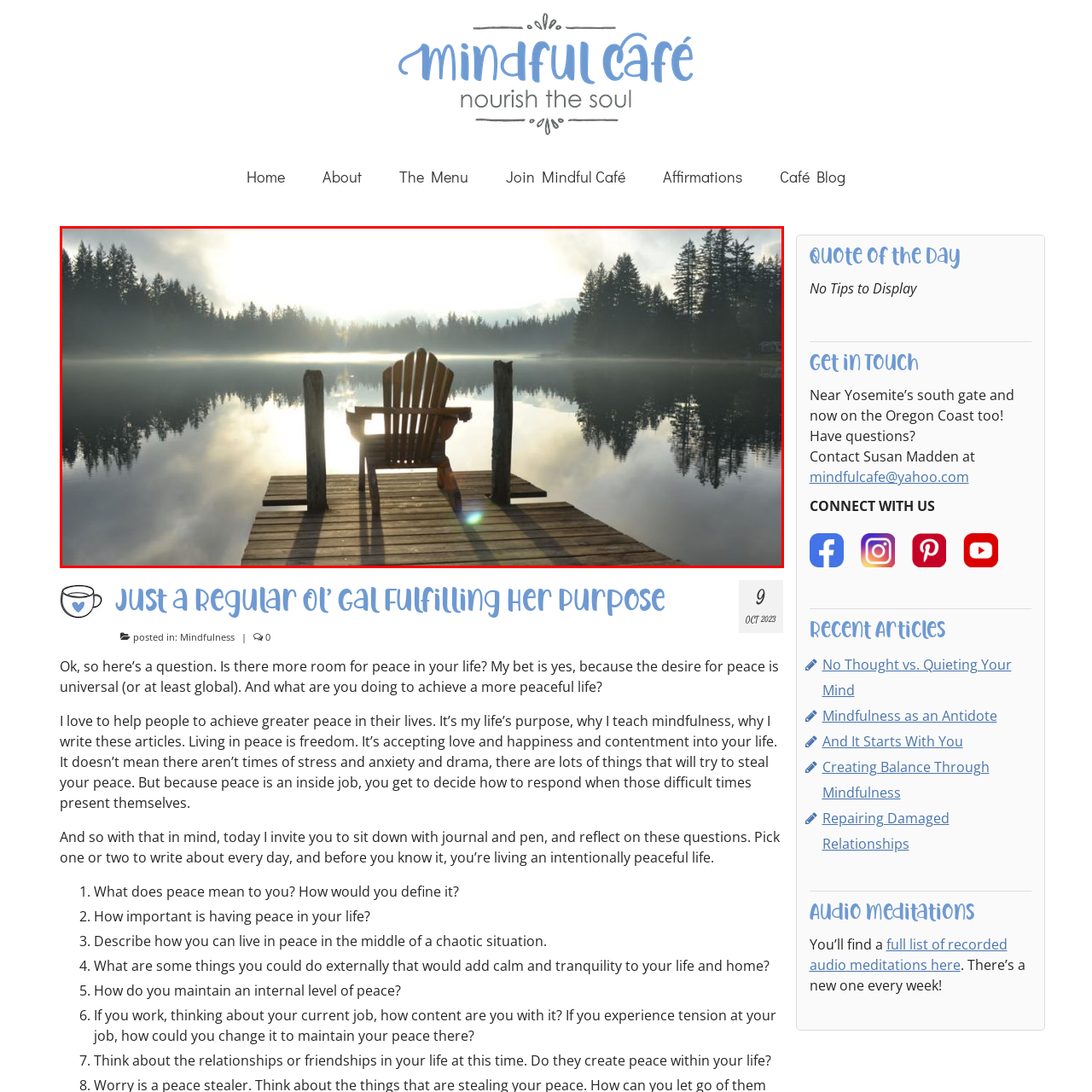Examine the section enclosed by the red box and give a brief answer to the question: What is reflected in the lake's surface?

Evergreens